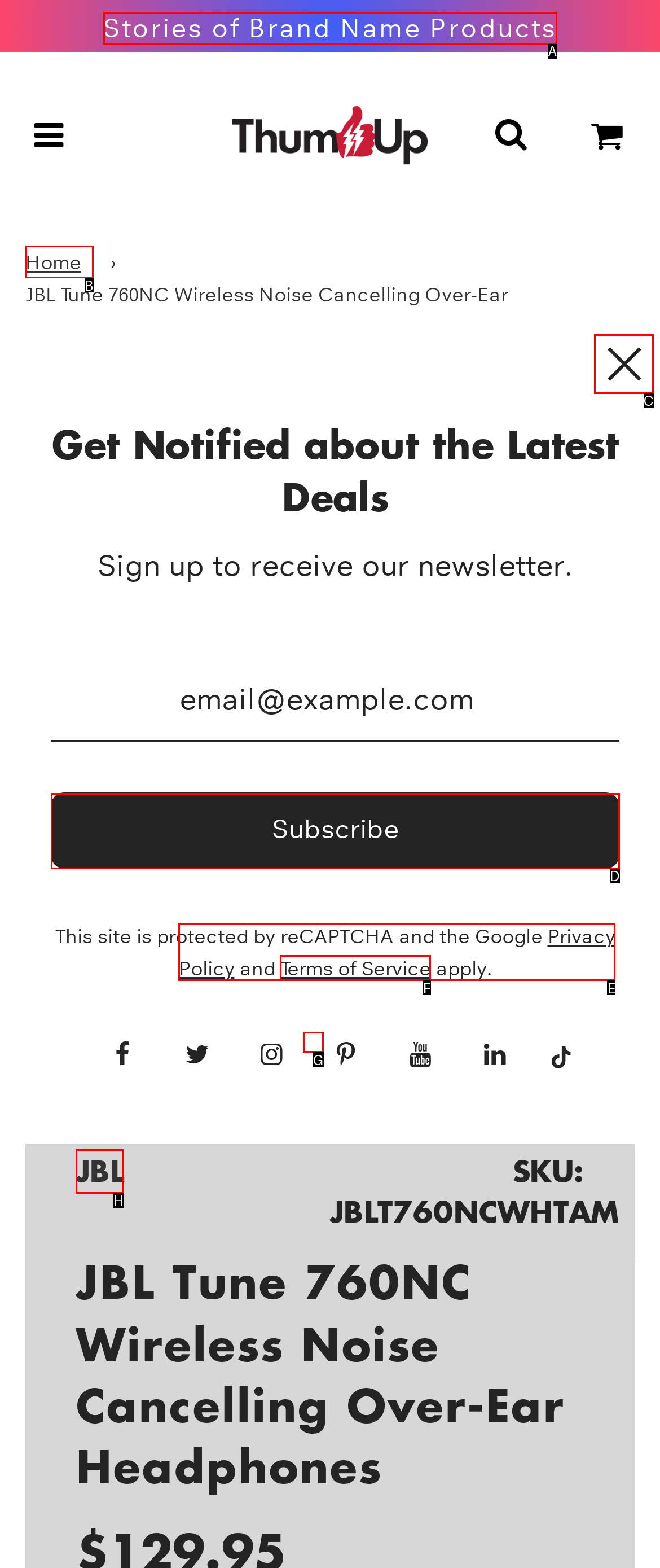Identify the correct choice to execute this task: Go to the JBL brand page
Respond with the letter corresponding to the right option from the available choices.

H